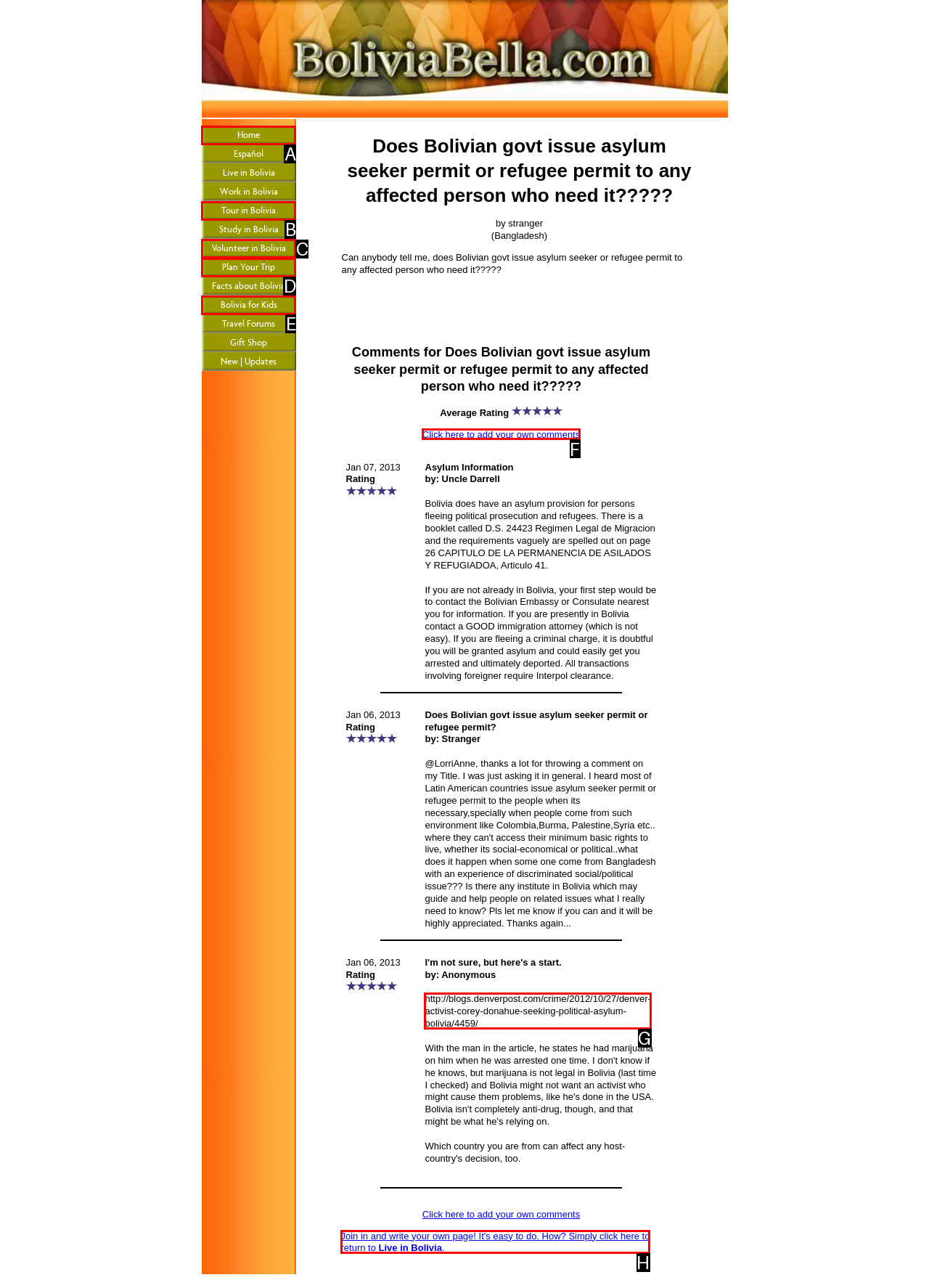What option should you select to complete this task: Click to view a related article? Indicate your answer by providing the letter only.

G